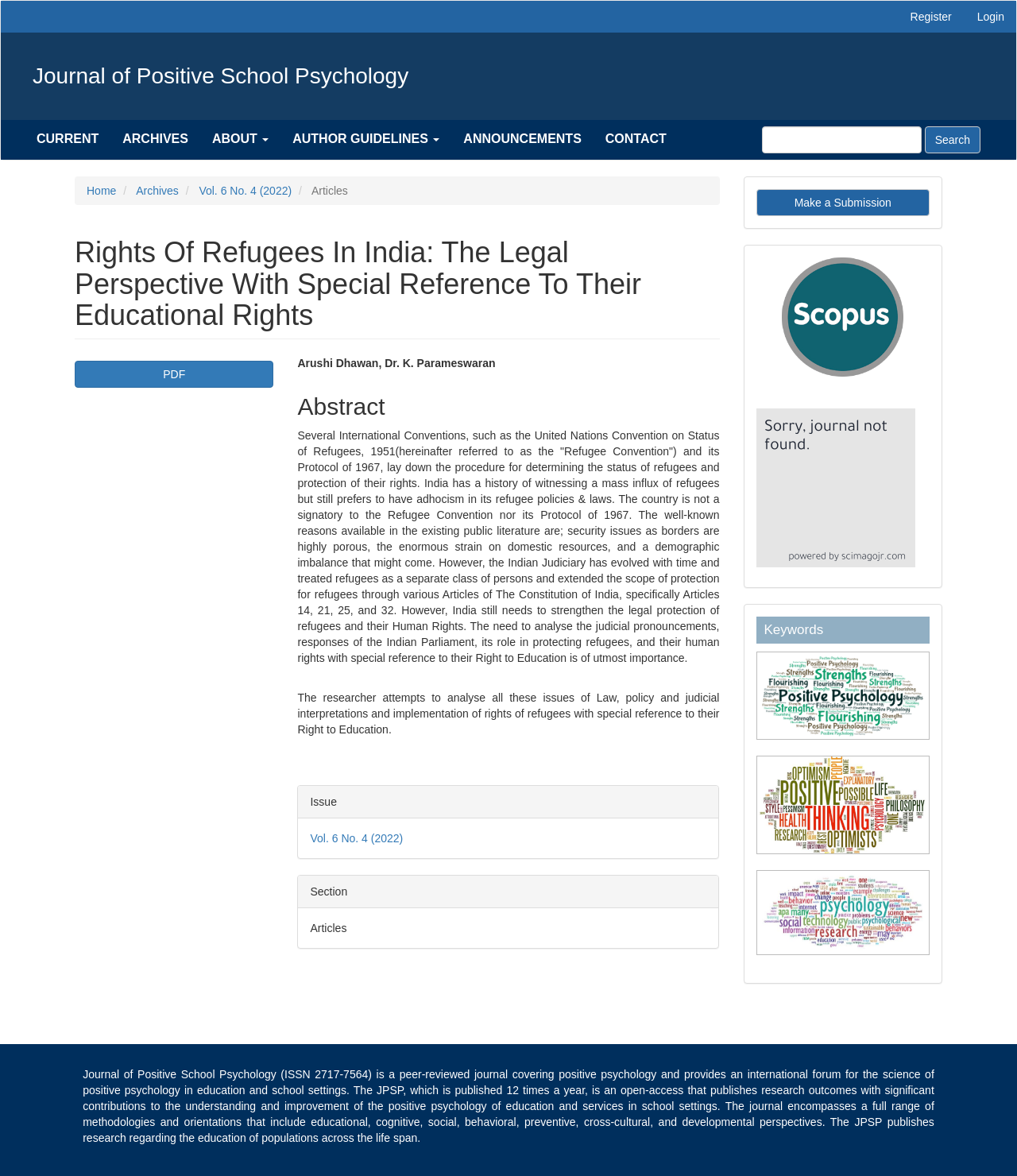Create a detailed narrative of the webpage’s visual and textual elements.

This webpage is about the Journal of Positive School Psychology, with a specific article titled "Rights Of Refugees In India: The Legal Perspective With Special Reference To Their Educational Rights". 

At the top of the page, there is a main navigation menu with links to "Main Content", "Sidebar", and "Register" and "Login" buttons on the right side. Below this, there is a site navigation menu with links to "CURRENT", "ARCHIVES", "ABOUT", "AUTHOR GUIDELINES", "ANNOUNCEMENTS", and "CONTACT". 

On the left side, there is a search bar with a search button. 

The main content area is divided into two sections: the article and the sidebar. The article section has a heading with the title of the article, followed by the authors' names, an abstract, and the main article content. The abstract discusses the rights of refugees in India, specifically their educational rights, and how the Indian Judiciary has evolved to protect these rights. The main article content is a lengthy text that analyzes the legal perspective of refugees' rights in India.

On the right side, the sidebar has several sections, including "Make a Submission", "indexby", and "Keywords". There is also an image of the SCImago Journal & Country Rank logo. At the bottom of the sidebar, there is a description of the Journal of Positive School Psychology, which is a peer-reviewed journal that publishes research on positive psychology in education and school settings.

Overall, the webpage is a scholarly article page with a clear structure and easy navigation.